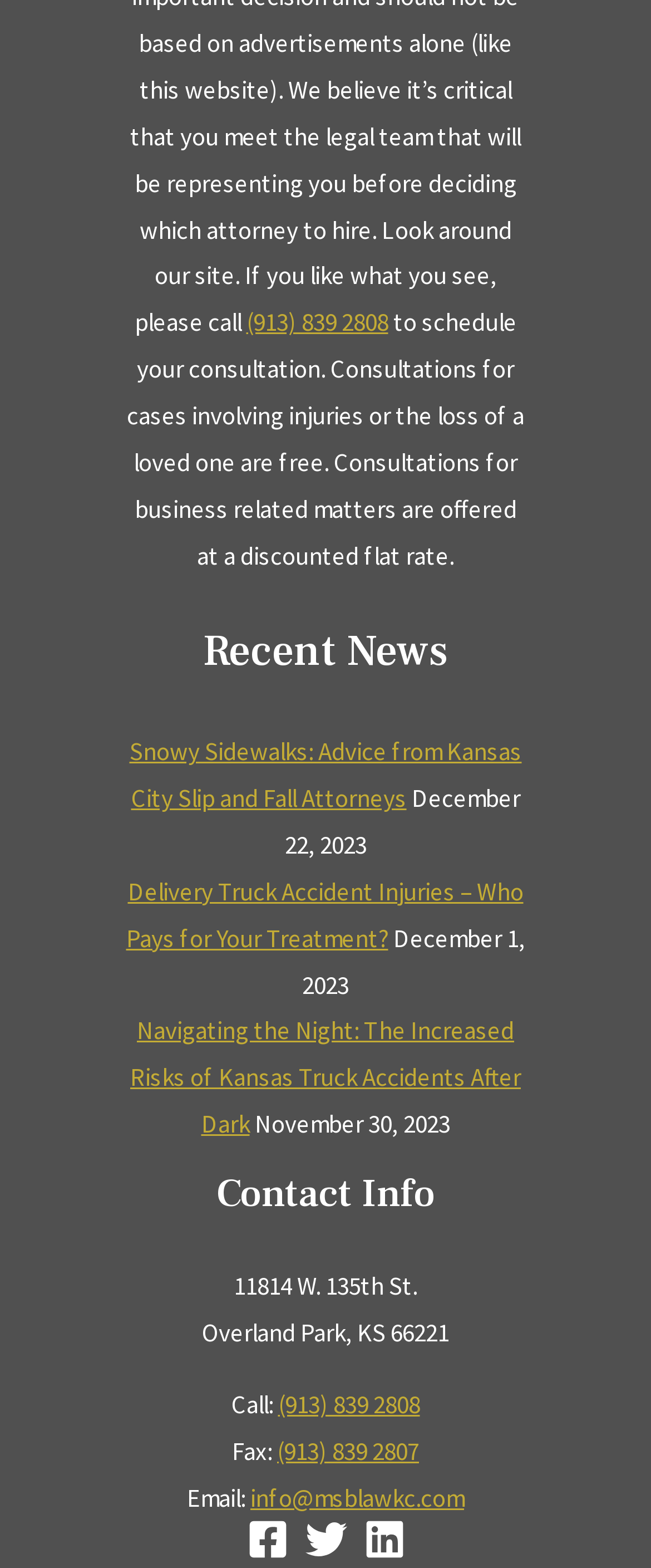Please specify the bounding box coordinates in the format (top-left x, top-left y, bottom-right x, bottom-right y), with values ranging from 0 to 1. Identify the bounding box for the UI component described as follows: Code of Ethics

None